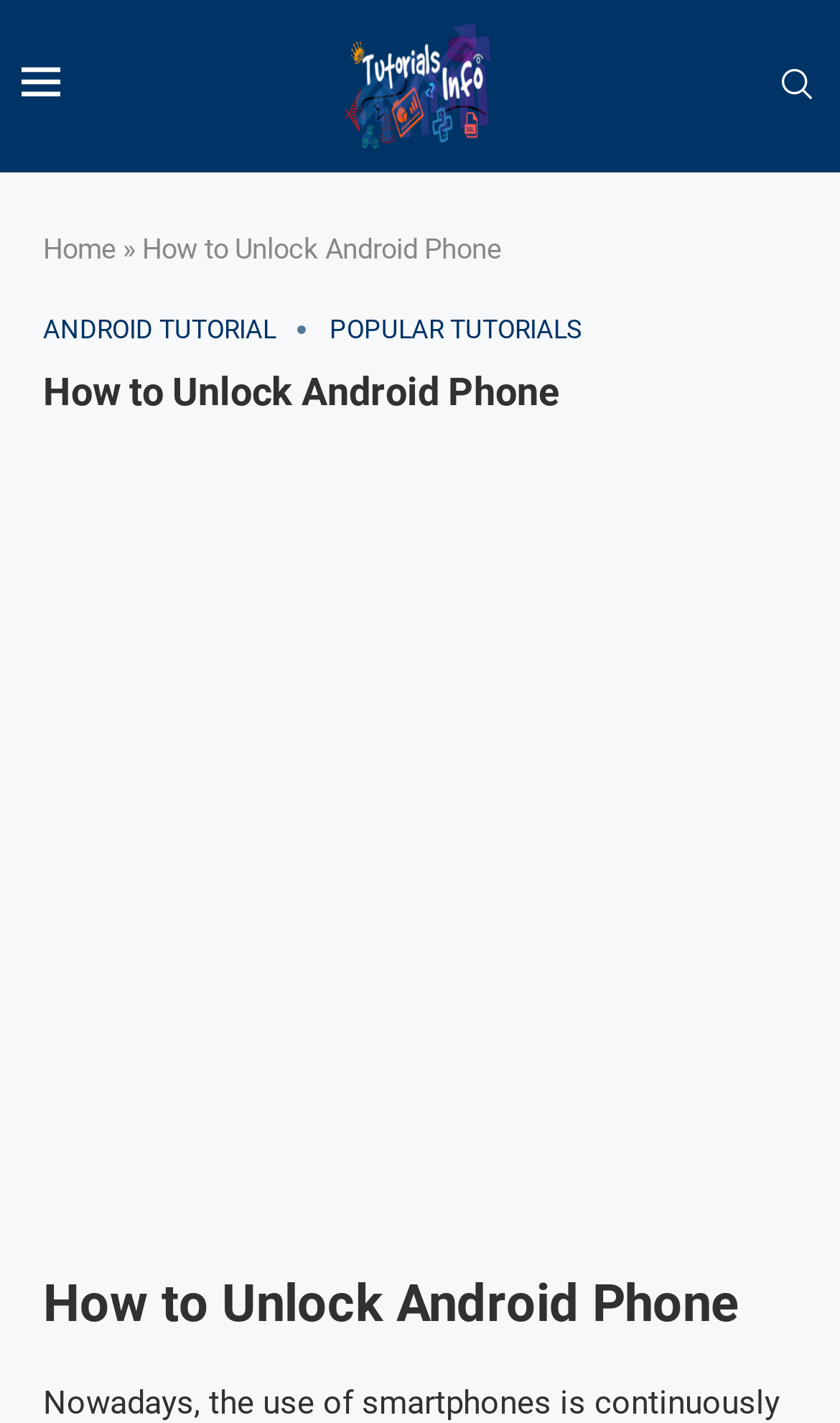Determine the bounding box coordinates of the UI element described below. Use the format (top-left x, top-left y, bottom-right x, bottom-right y) with floating point numbers between 0 and 1: Change my preferences

None